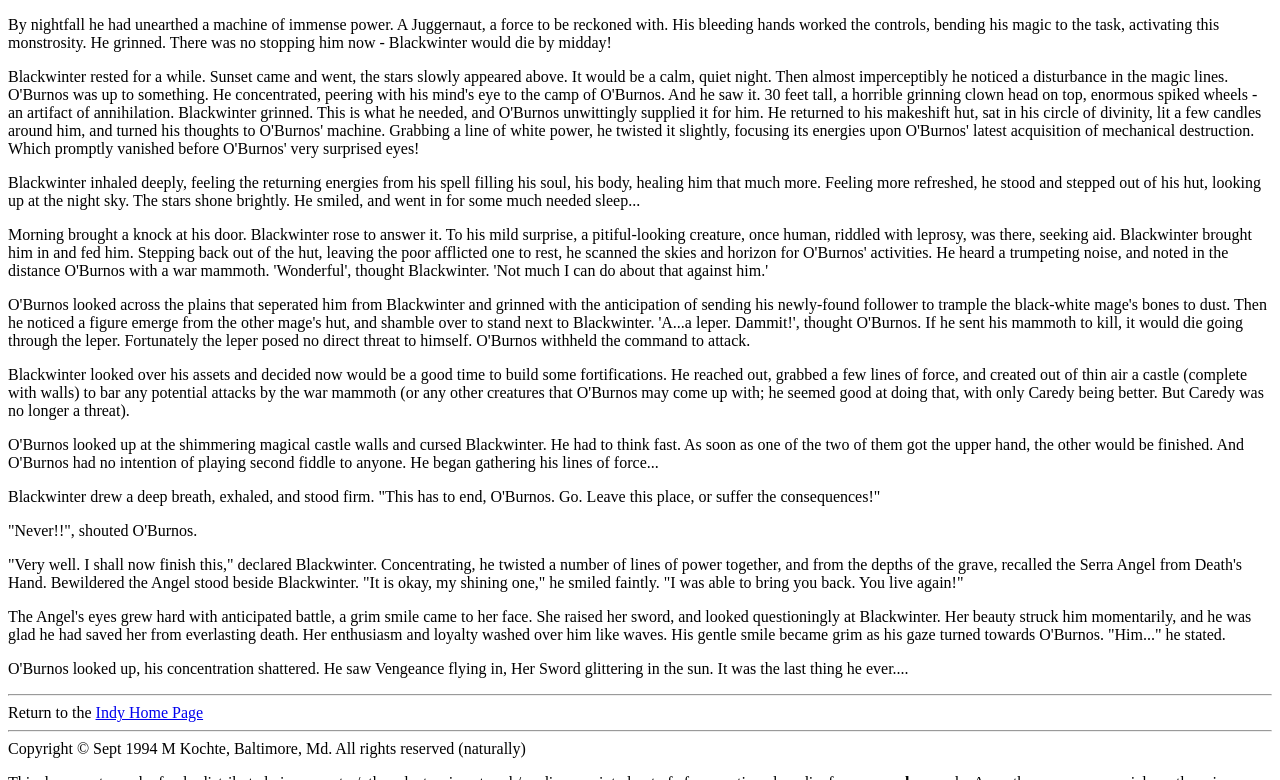Who wrote the copyright notice?
Please answer the question with a single word or phrase, referencing the image.

M Kochte